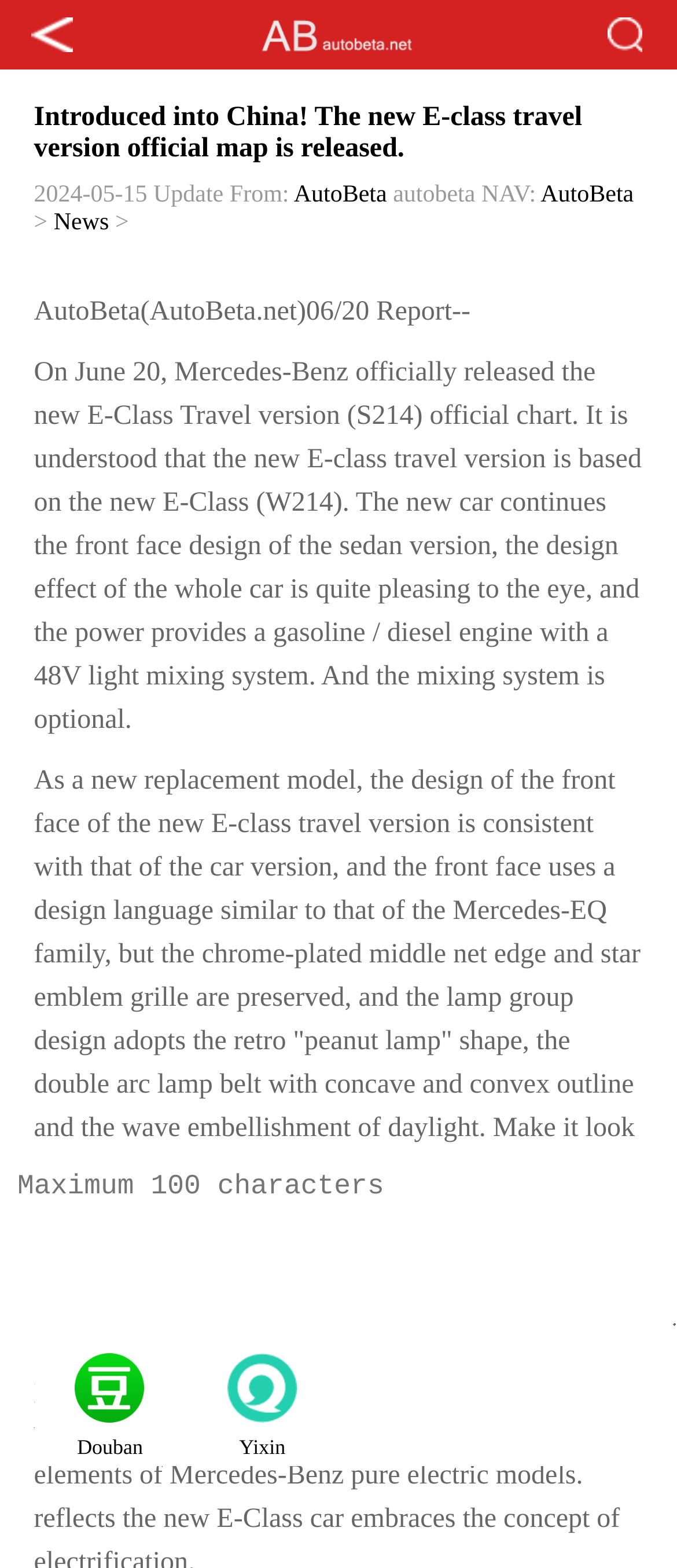Examine the screenshot and answer the question in as much detail as possible: What is the maximum number of characters for the textbox?

The maximum number of characters for the textbox can be found next to the textbox, where it is written 'Maximum 100 characters'.